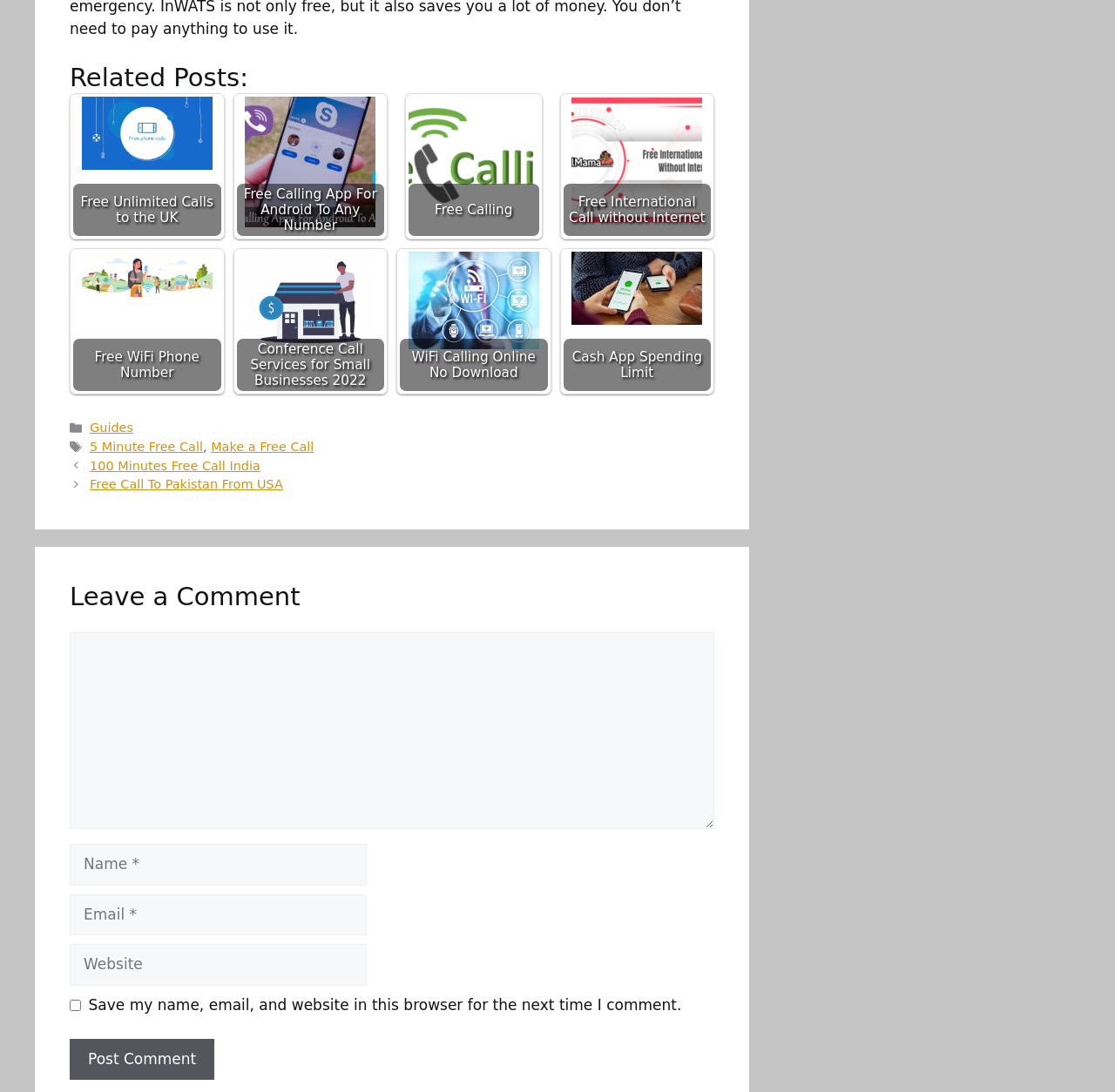Determine the bounding box coordinates of the section I need to click to execute the following instruction: "Click ABOUT". Provide the coordinates as four float numbers between 0 and 1, i.e., [left, top, right, bottom].

None